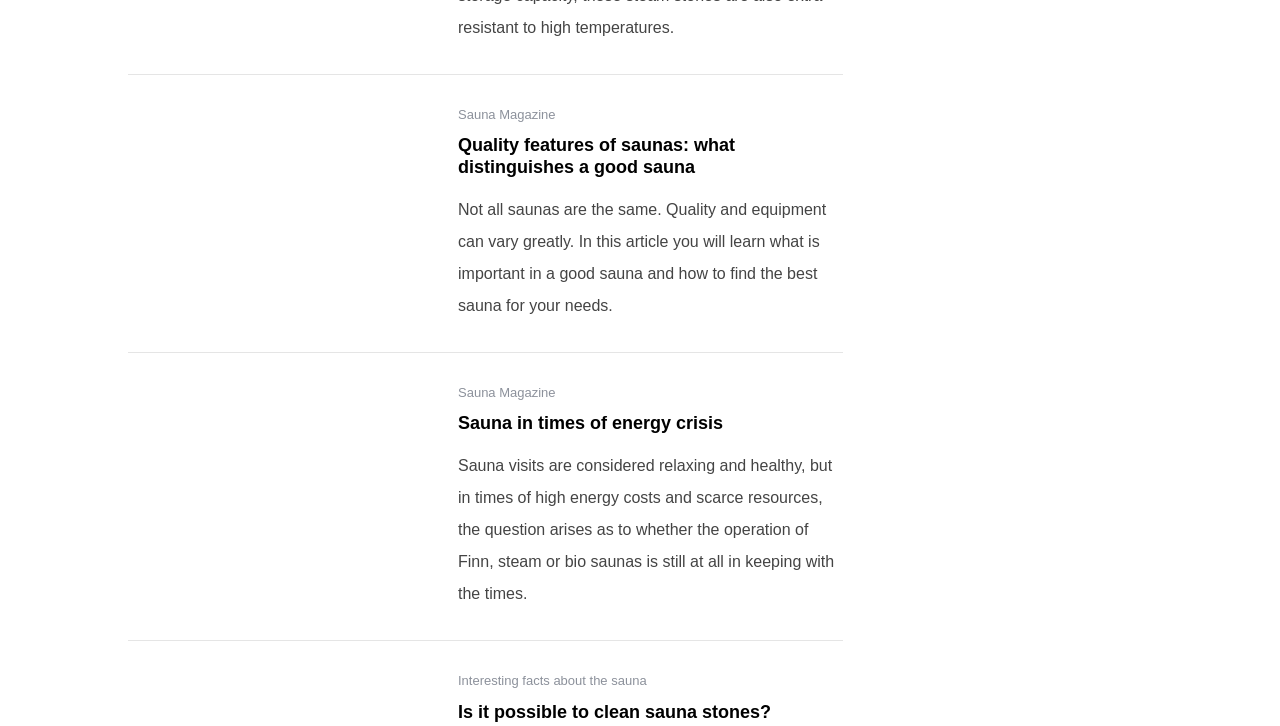What is the focus of the third section?
Using the image, answer in one word or phrase.

Sauna maintenance